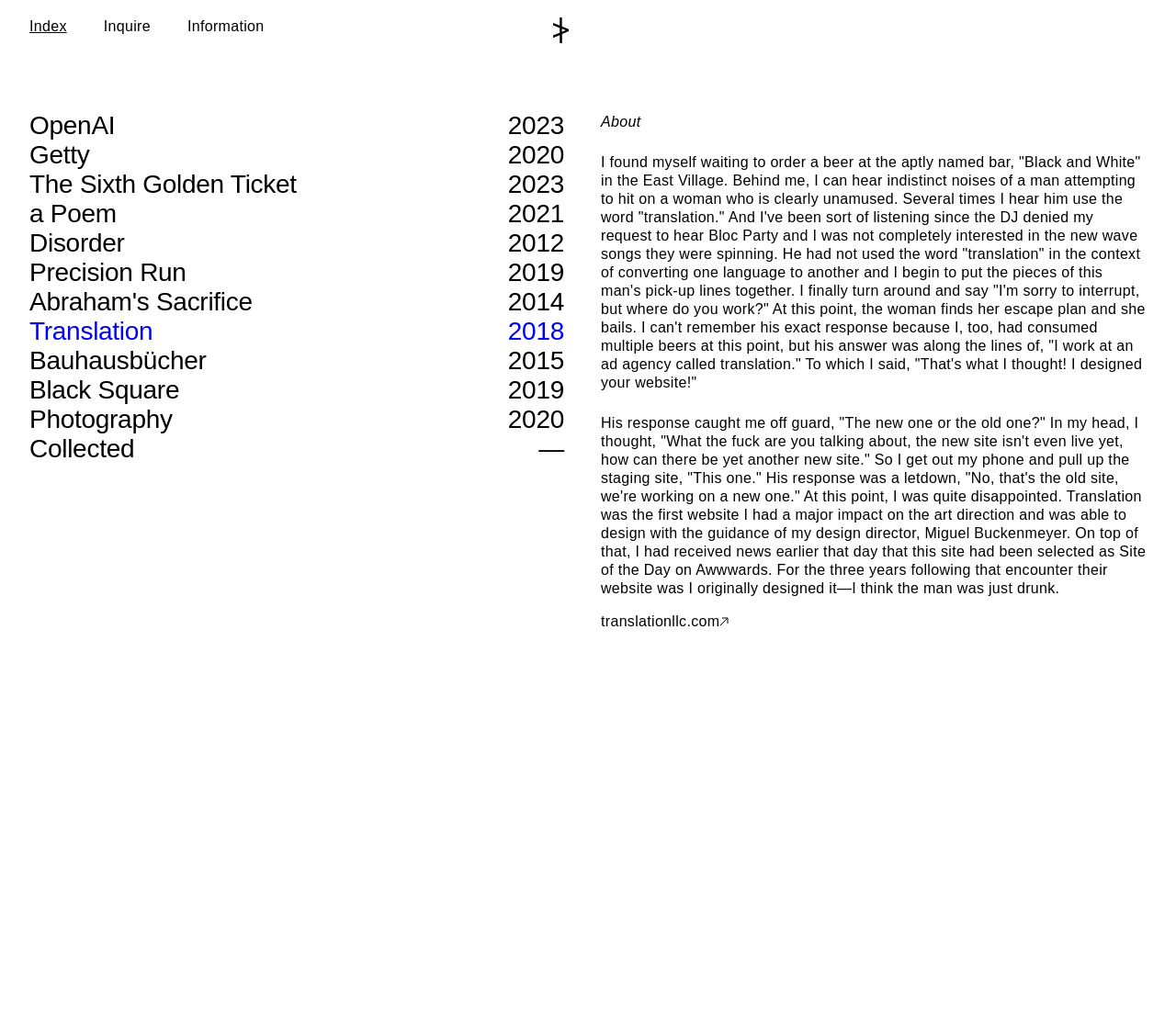Locate the bounding box coordinates of the area that needs to be clicked to fulfill the following instruction: "Play the video". The coordinates should be in the format of four float numbers between 0 and 1, namely [left, top, right, bottom].

[0.511, 0.662, 0.745, 0.798]